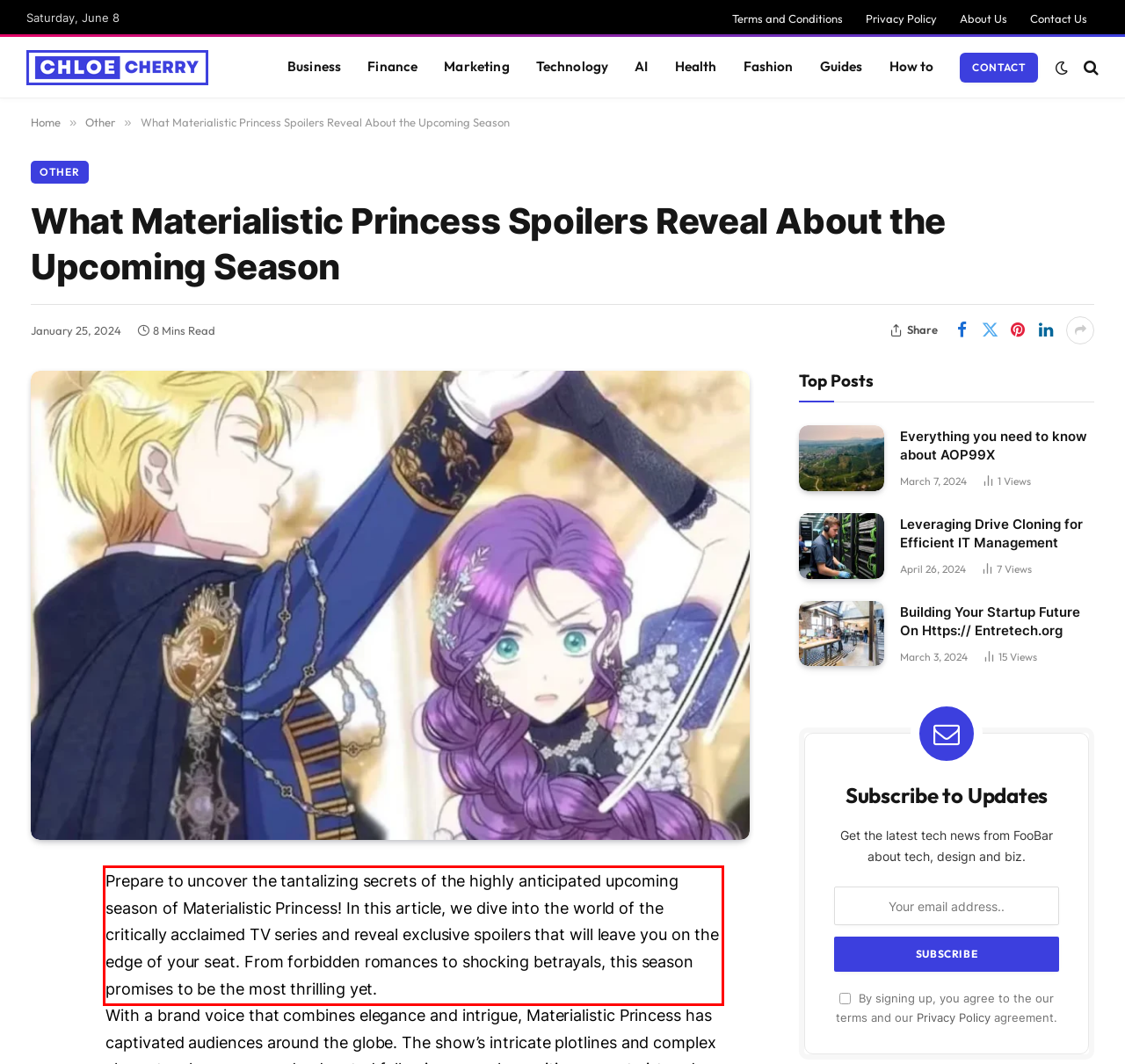Please perform OCR on the text within the red rectangle in the webpage screenshot and return the text content.

Prepare to uncover the tantalizing secrets of the highly anticipated upcoming season of Materialistic Princess! In this article, we dive into the world of the critically acclaimed TV series and reveal exclusive spoilers that will leave you on the edge of your seat. From forbidden romances to shocking betrayals, this season promises to be the most thrilling yet.